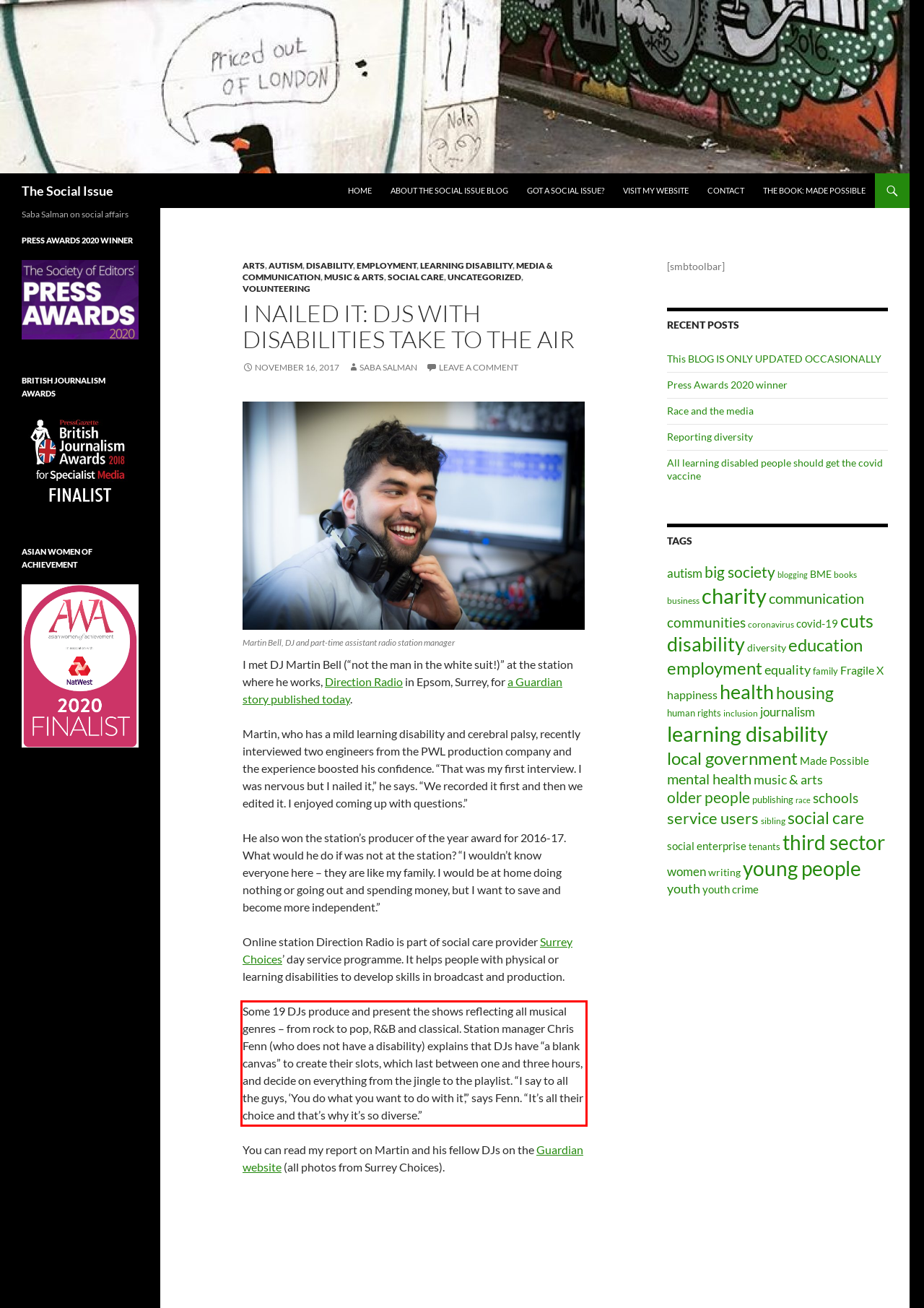Please perform OCR on the text within the red rectangle in the webpage screenshot and return the text content.

Some 19 DJs produce and present the shows reflecting all musical genres – from rock to pop, R&B and classical. Station manager Chris Fenn (who does not have a disability) explains that DJs have “a blank canvas” to create their slots, which last between one and three hours, and decide on everything from the jingle to the playlist. “I say to all the guys, ‘You do what you want to do with it’,” says Fenn. “It’s all their choice and that’s why it’s so diverse.”